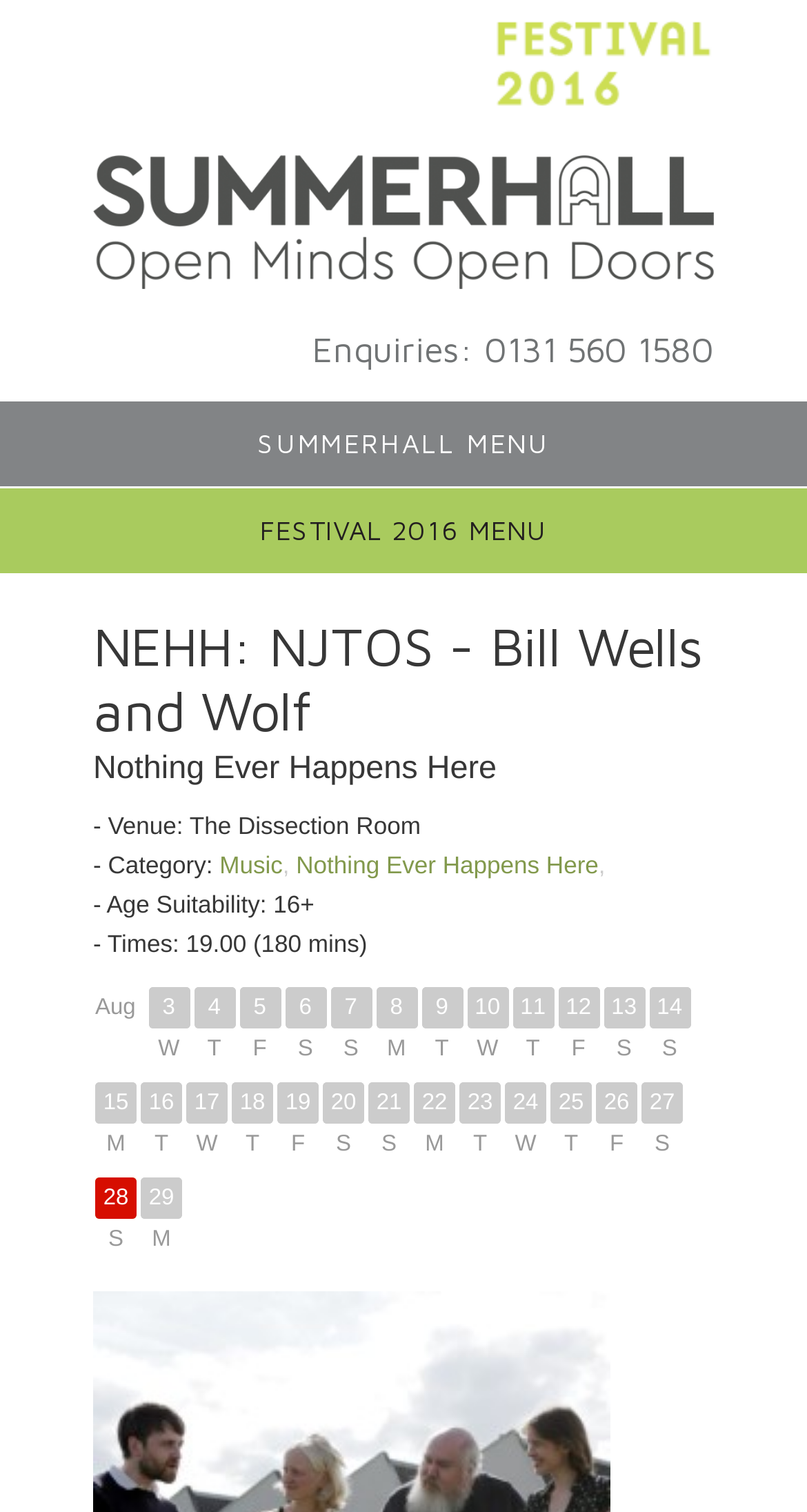Find the bounding box coordinates of the clickable area required to complete the following action: "View NEHH: NJTOS - Bill Wells and Wolf details".

[0.115, 0.407, 0.885, 0.492]